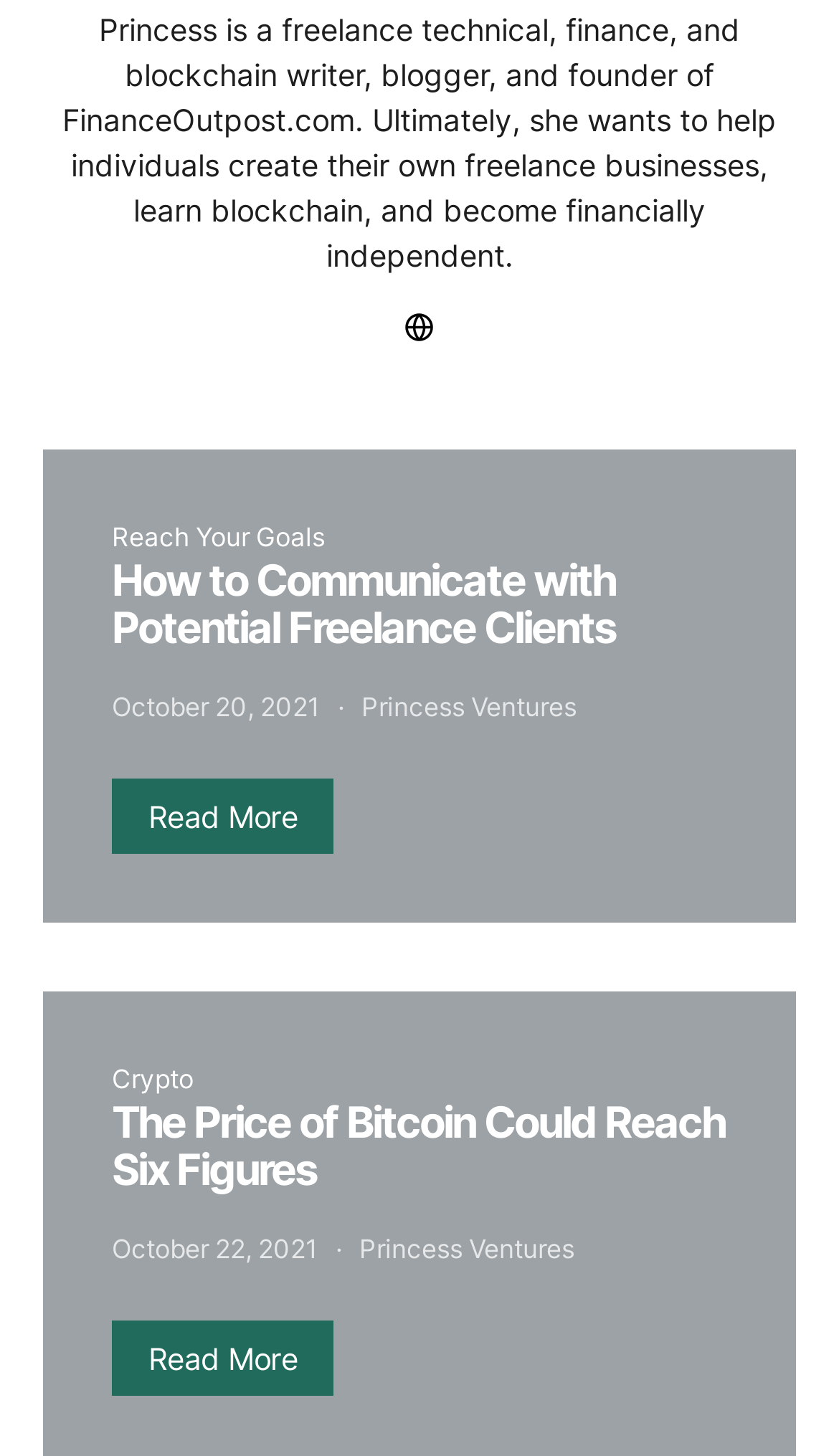Determine the bounding box of the UI element mentioned here: "alt="Chapter 8" name="NavigationButton10"". The coordinates must be in the format [left, top, right, bottom] with values ranging from 0 to 1.

None